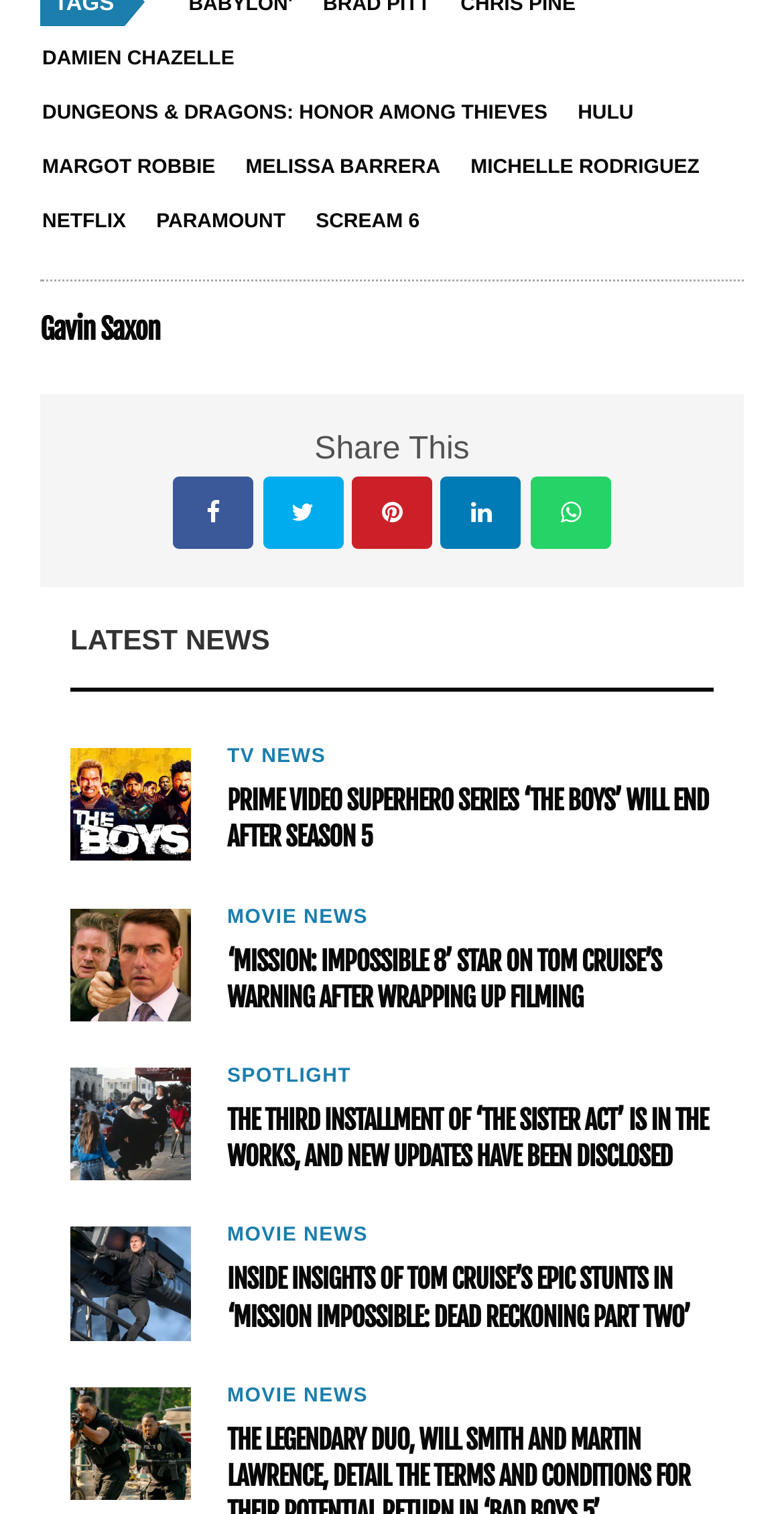Locate the bounding box of the UI element defined by this description: "Netflix". The coordinates should be given as four float numbers between 0 and 1, formatted as [left, top, right, bottom].

[0.051, 0.128, 0.189, 0.164]